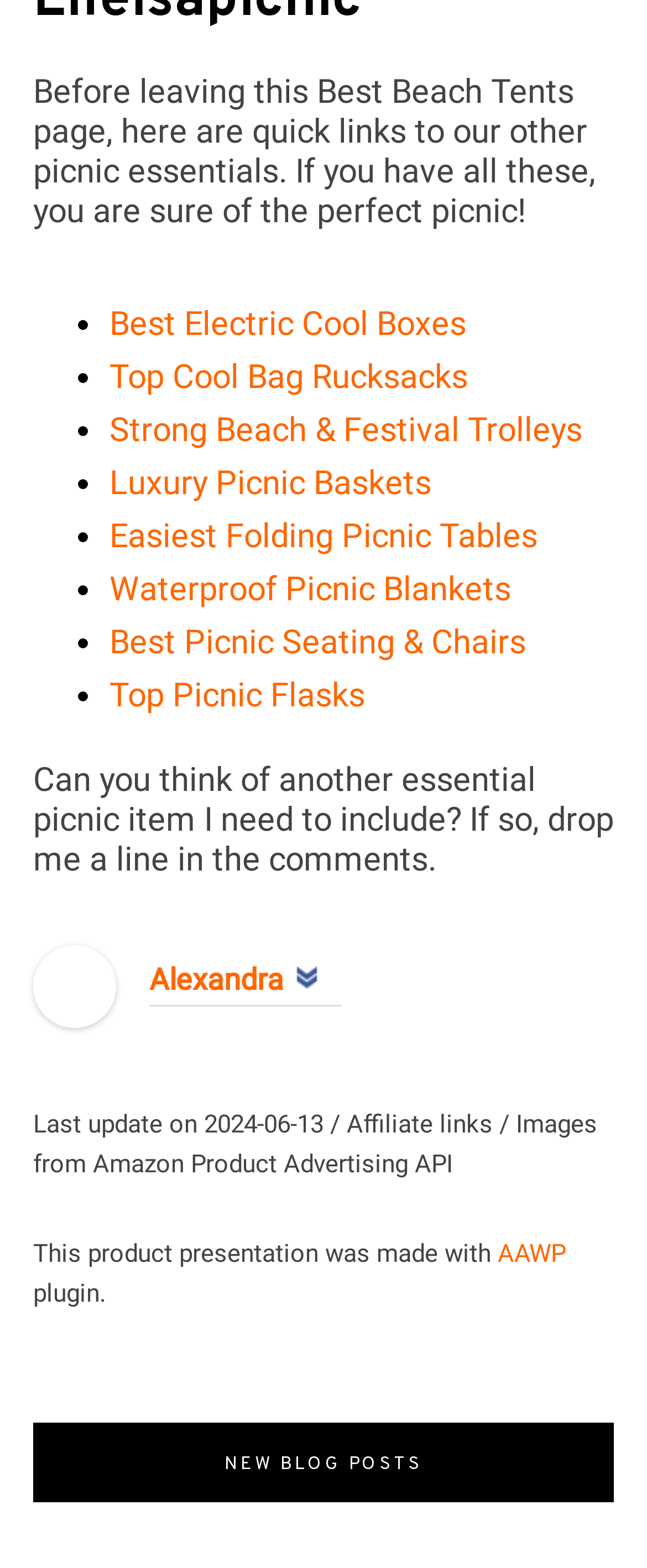Based on the element description: "Credit: lolesports/ Riot Games", identify the UI element and provide its bounding box coordinates. Use four float numbers between 0 and 1, [left, top, right, bottom].

None